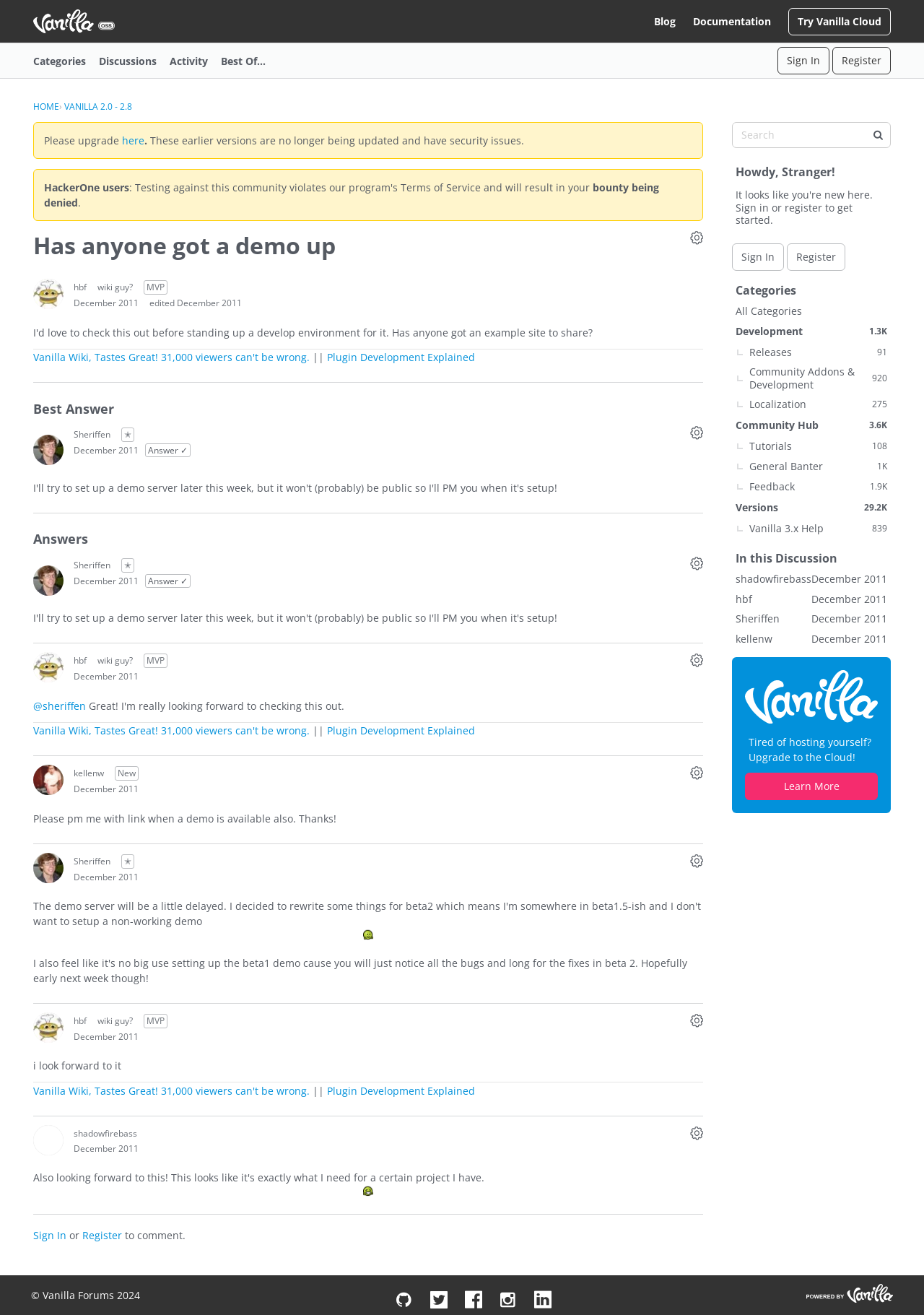Please identify the bounding box coordinates of the clickable area that will fulfill the following instruction: "Click on the 'Sign In' link". The coordinates should be in the format of four float numbers between 0 and 1, i.e., [left, top, right, bottom].

[0.841, 0.036, 0.898, 0.057]